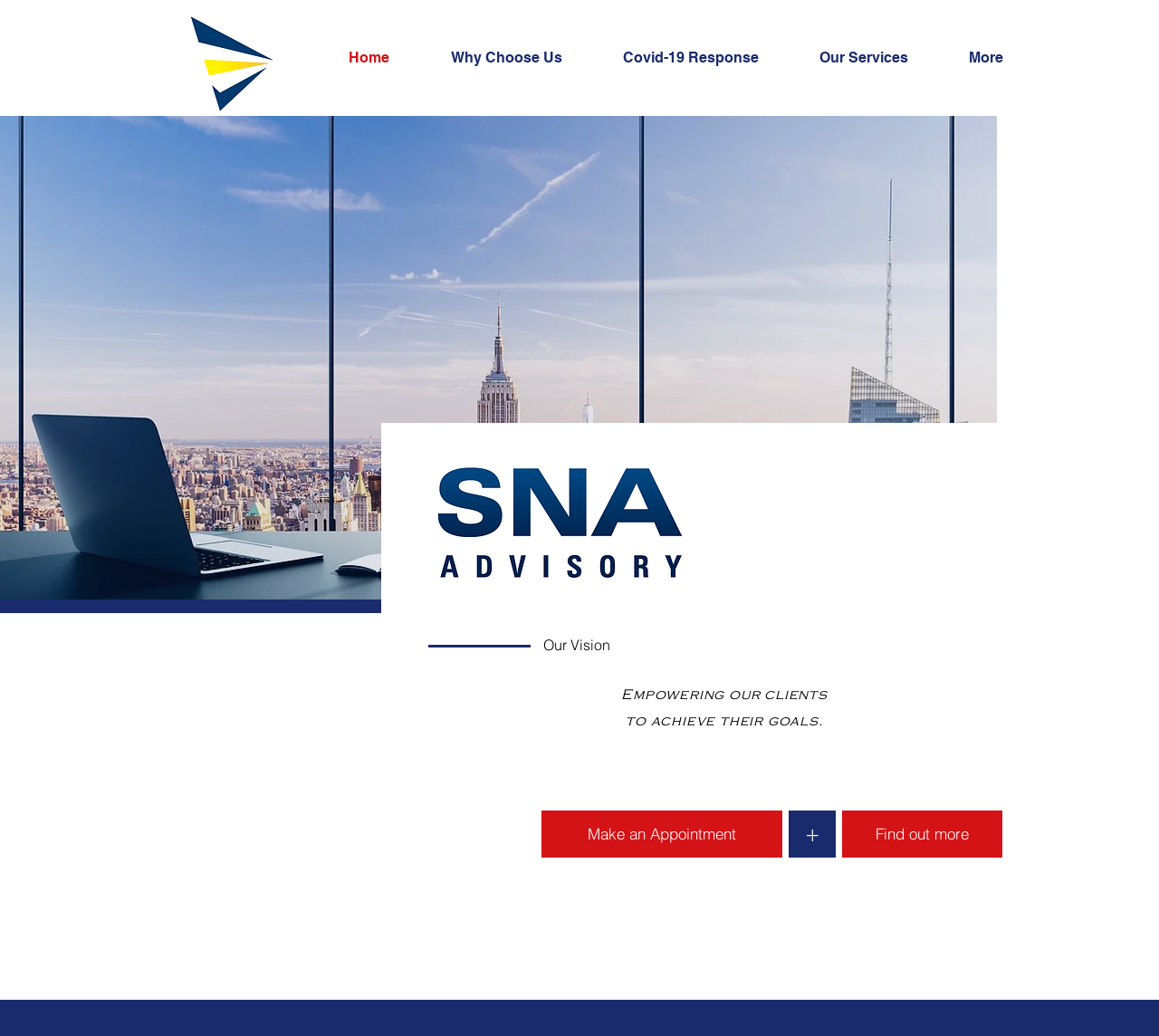Given the description: "Krispy Kreme", determine the bounding box coordinates of the UI element. The coordinates should be formatted as four float numbers between 0 and 1, [left, top, right, bottom].

None